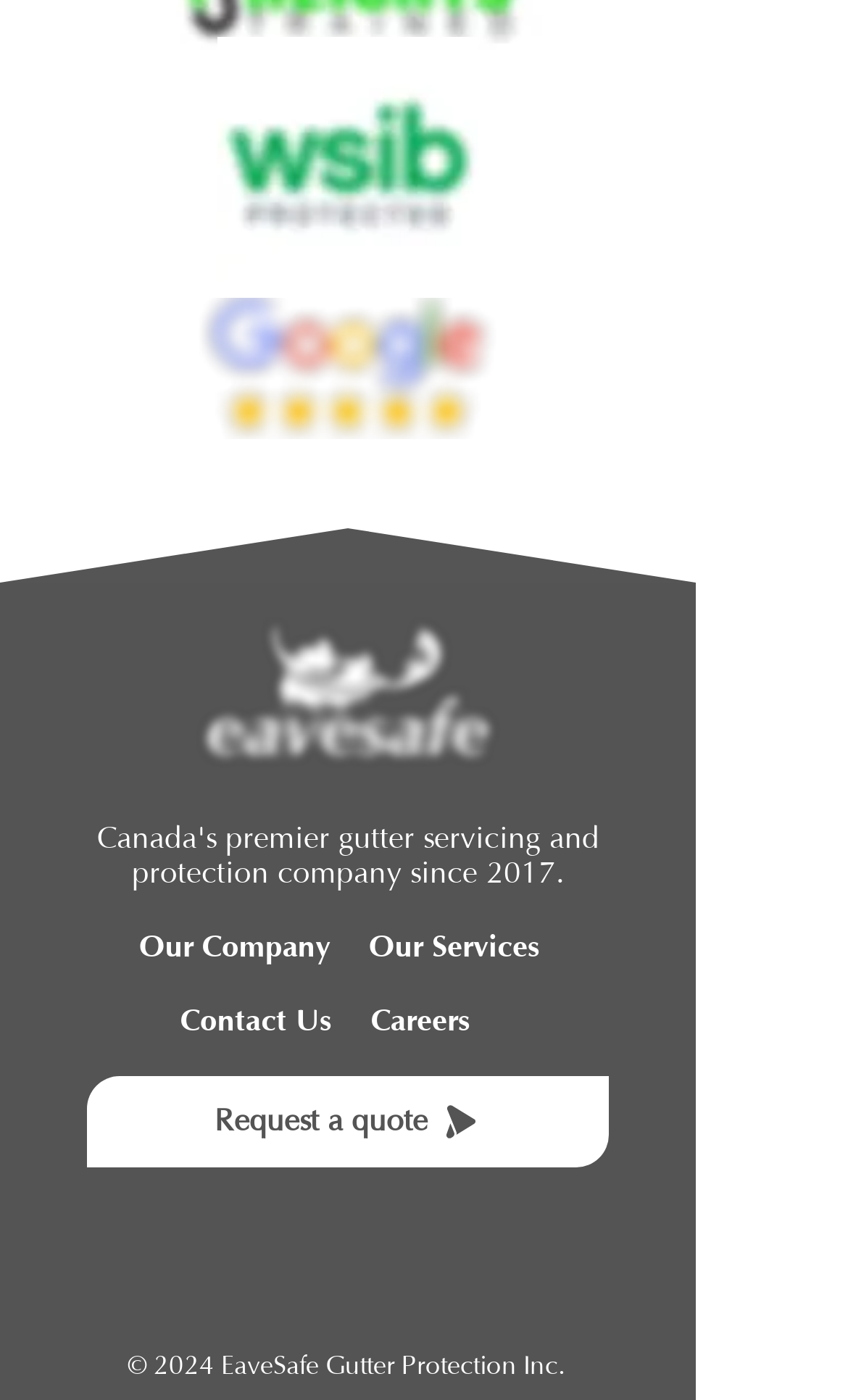How many social media links are there?
Give a detailed response to the question by analyzing the screenshot.

The social media links can be found at the bottom of the webpage, in the 'Social Bar' section. There are three links: Facebook, Instagram, and an unknown platform represented by the letter 'X'.